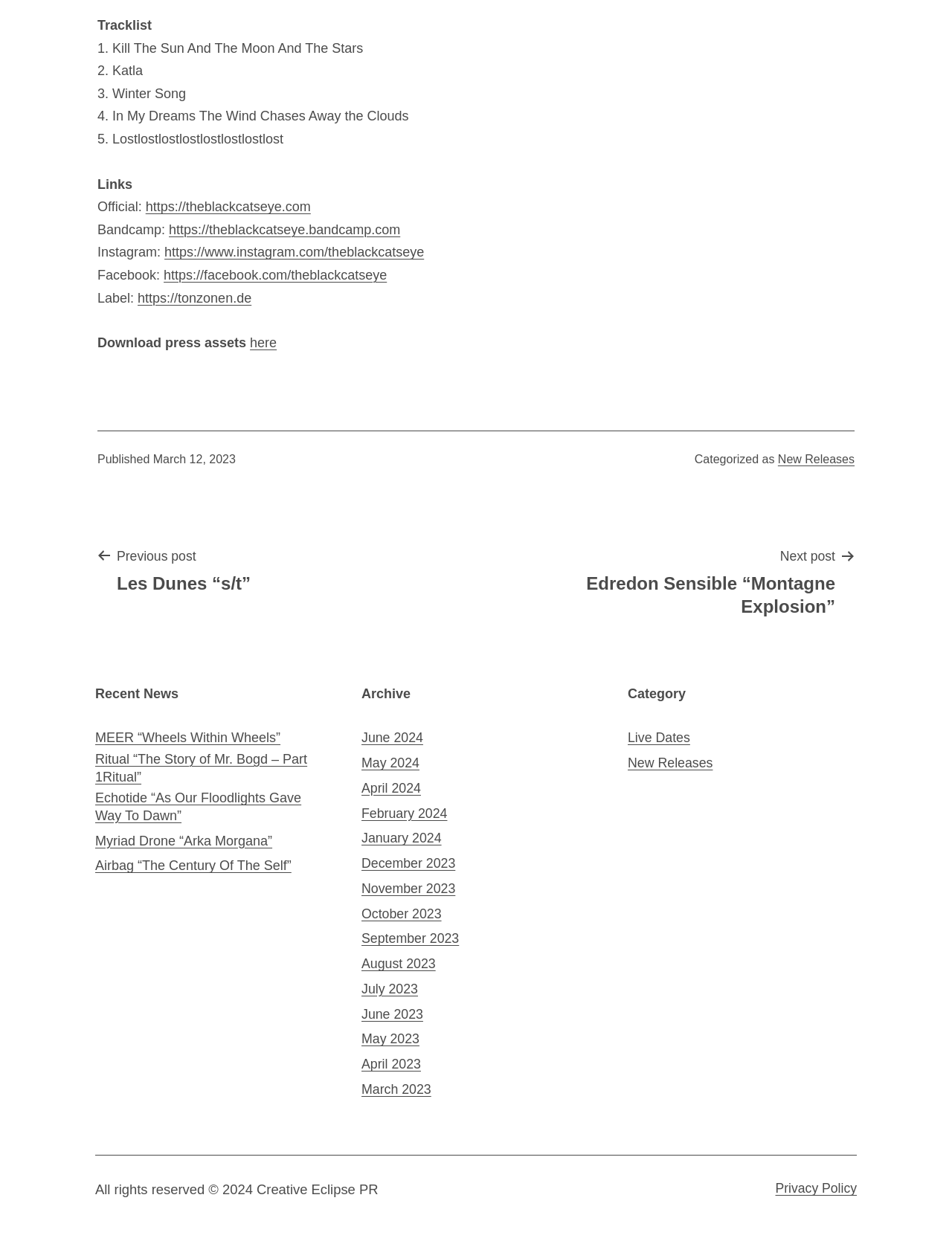Please find and report the bounding box coordinates of the element to click in order to perform the following action: "Click the Grant Thornton English button". The coordinates should be expressed as four float numbers between 0 and 1, in the format [left, top, right, bottom].

None